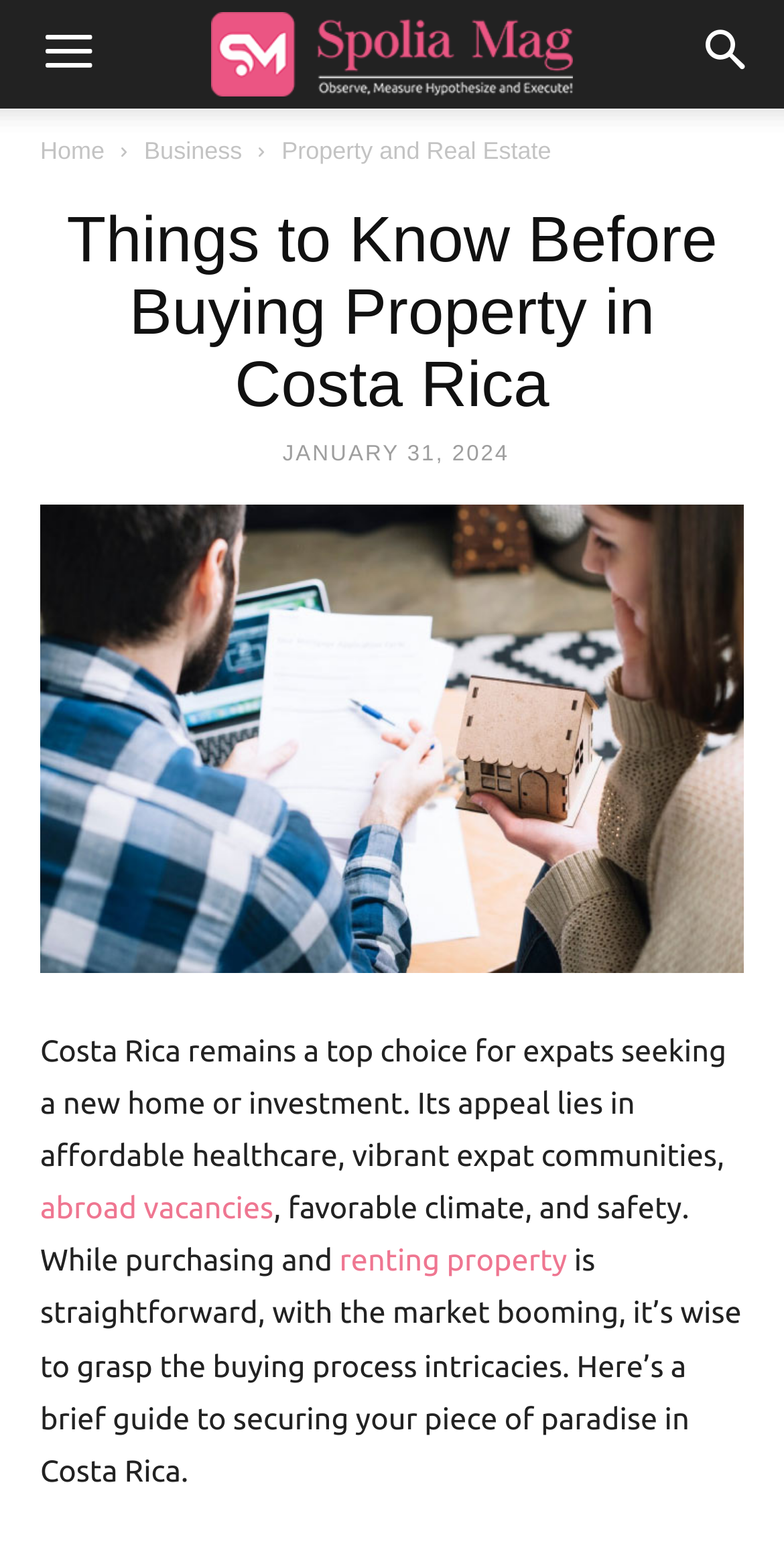What is the position of the 'Search' button? Examine the screenshot and reply using just one word or a brief phrase.

Top right